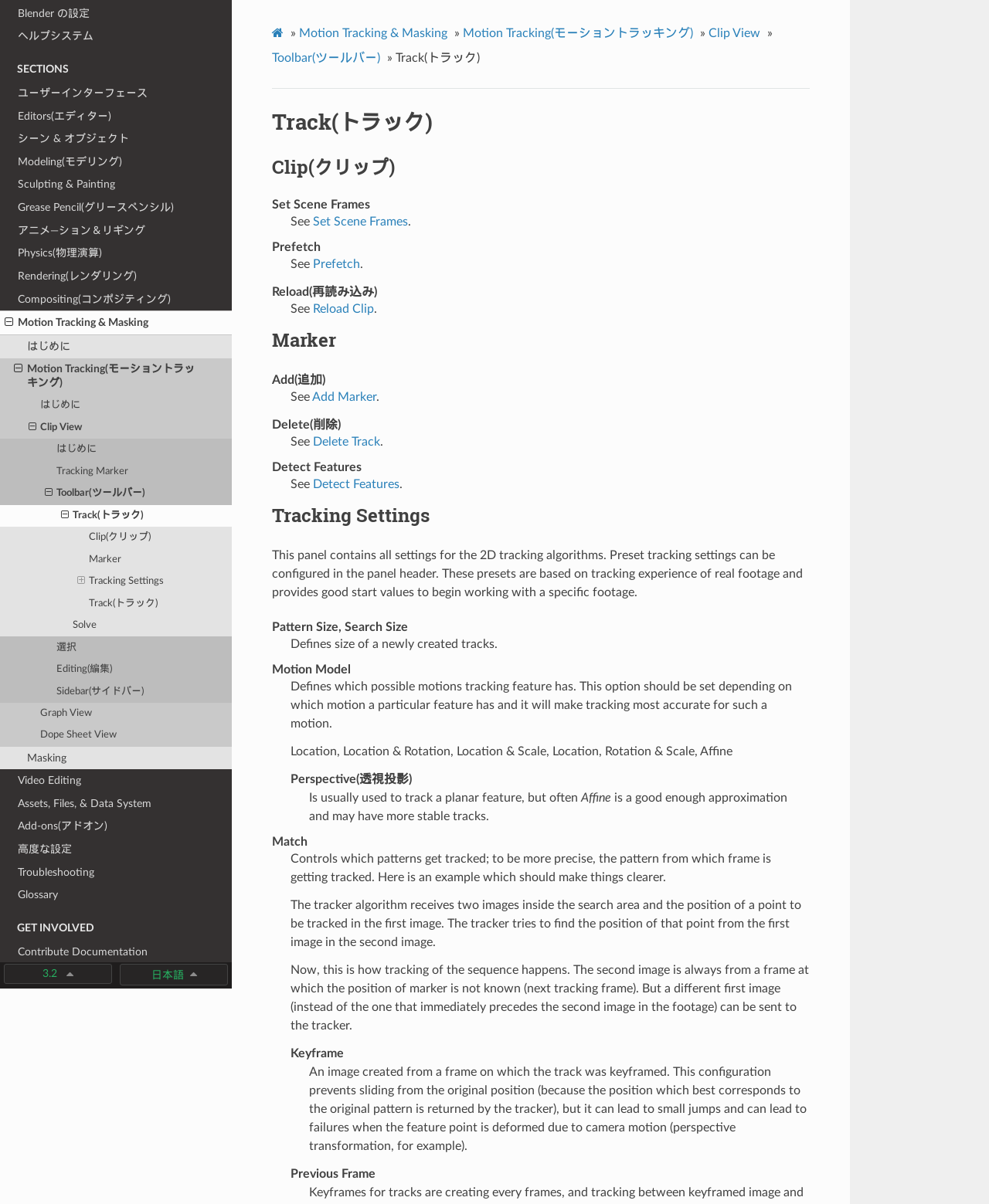Respond with a single word or short phrase to the following question: 
What is the icon name of the button next to the 'Motion Tracking & Masking' link?

